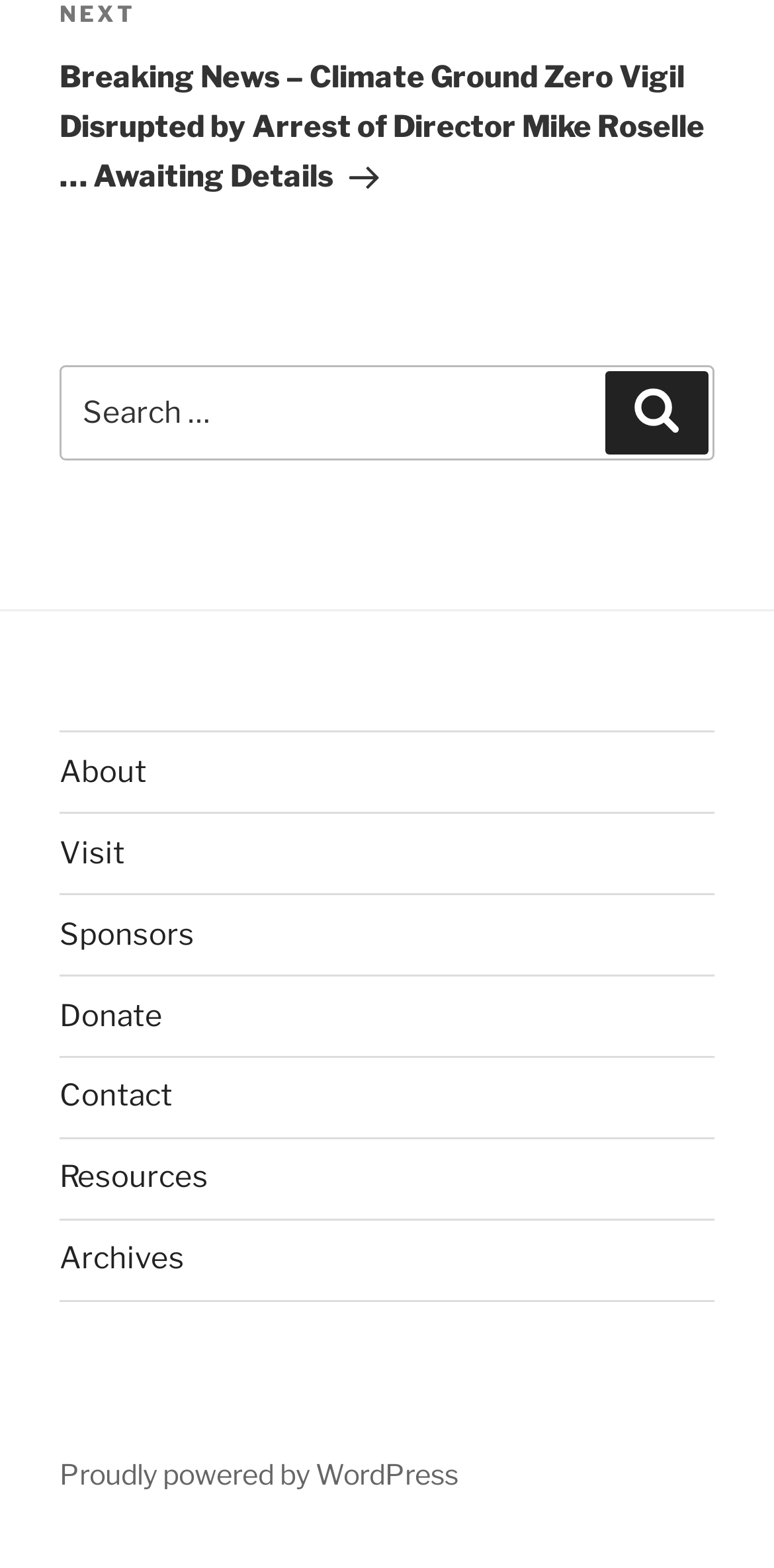Please determine the bounding box coordinates for the element that should be clicked to follow these instructions: "Click on About".

[0.077, 0.481, 0.19, 0.504]